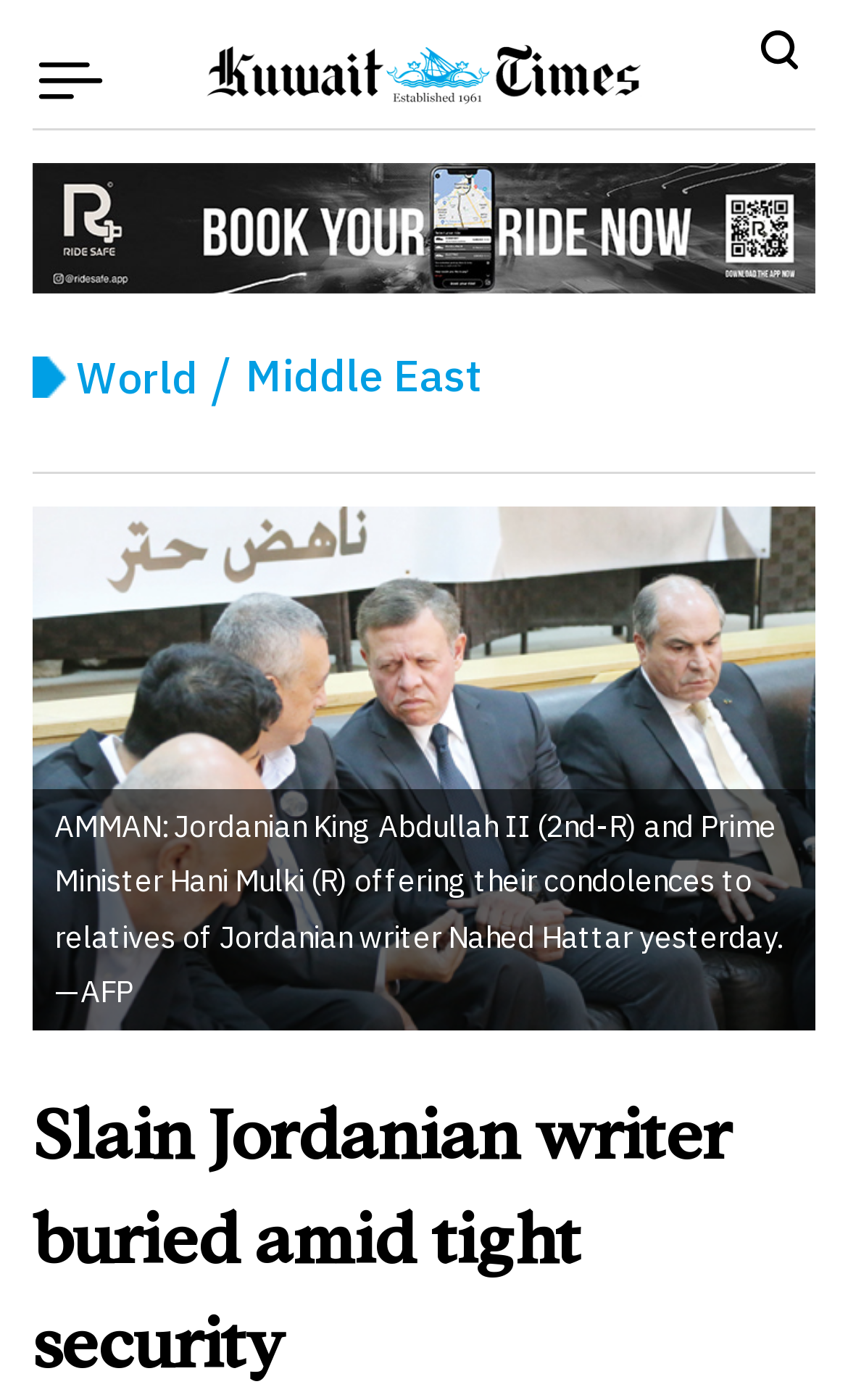Is the image a portrait or landscape?
Using the image provided, answer with just one word or phrase.

Landscape